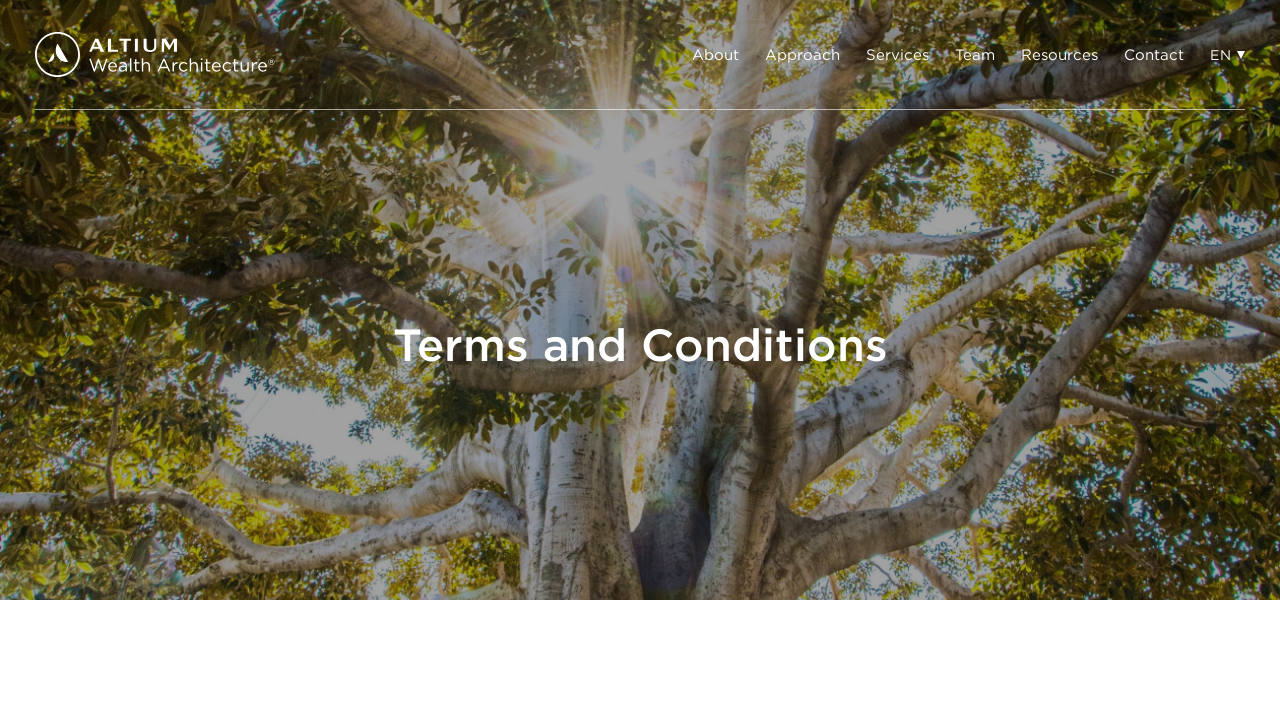Please find the bounding box coordinates for the clickable element needed to perform this instruction: "read the Terms and Conditions".

[0.307, 0.45, 0.693, 0.52]